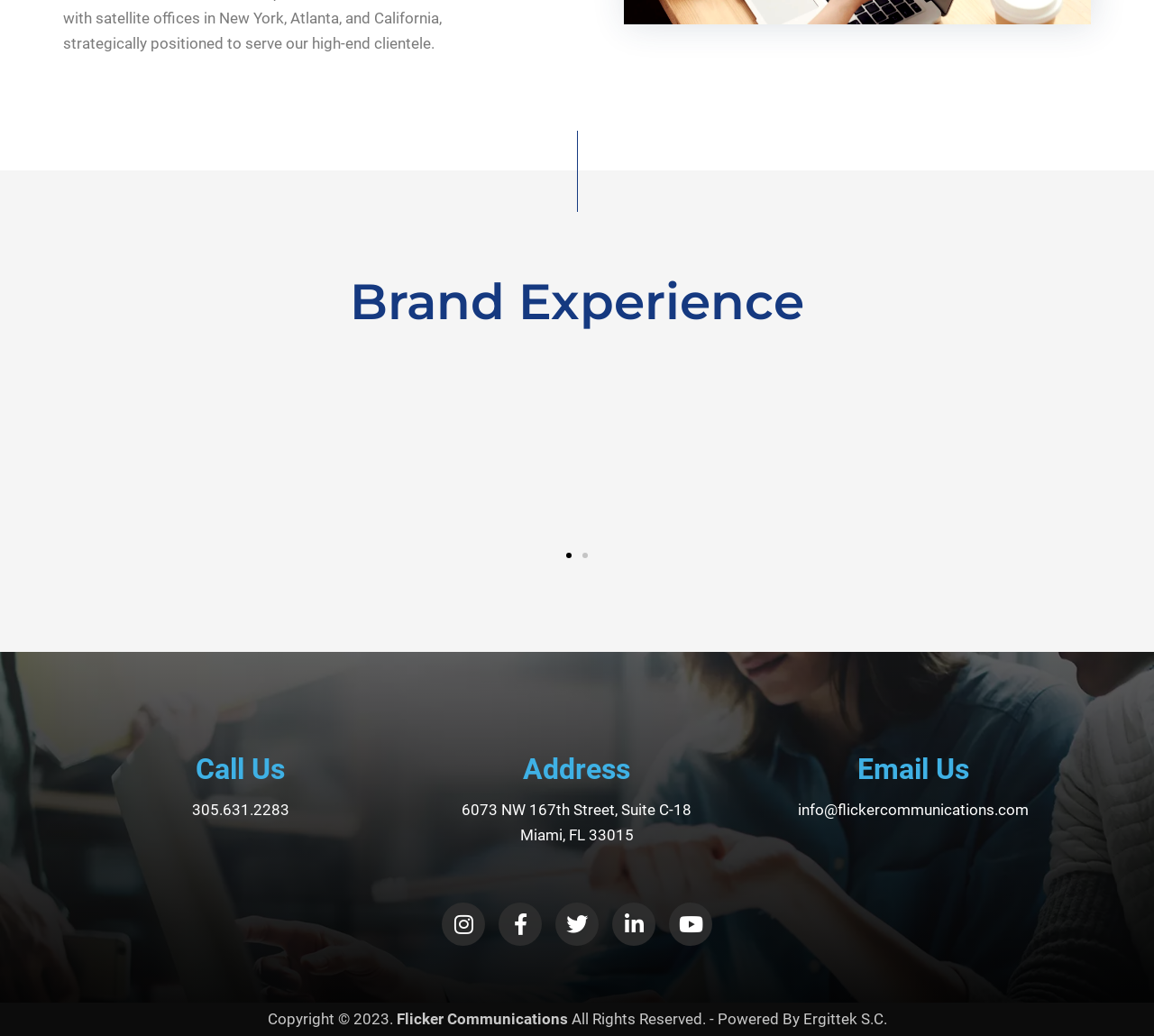Find the bounding box coordinates of the clickable area that will achieve the following instruction: "Call the phone number".

[0.166, 0.773, 0.251, 0.79]